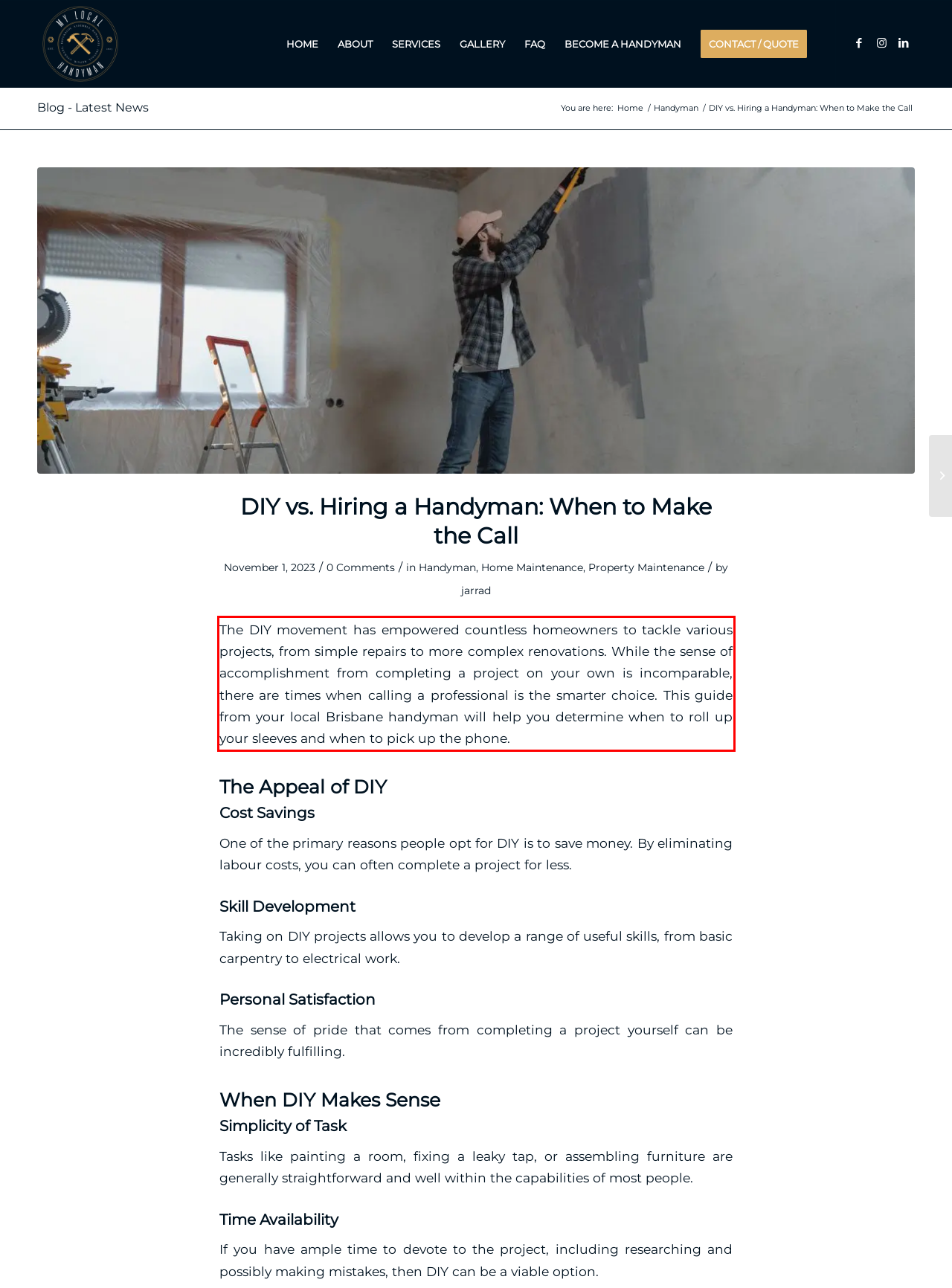Using OCR, extract the text content found within the red bounding box in the given webpage screenshot.

The DIY movement has empowered countless homeowners to tackle various projects, from simple repairs to more complex renovations. While the sense of accomplishment from completing a project on your own is incomparable, there are times when calling a professional is the smarter choice. This guide from your local Brisbane handyman will help you determine when to roll up your sleeves and when to pick up the phone.